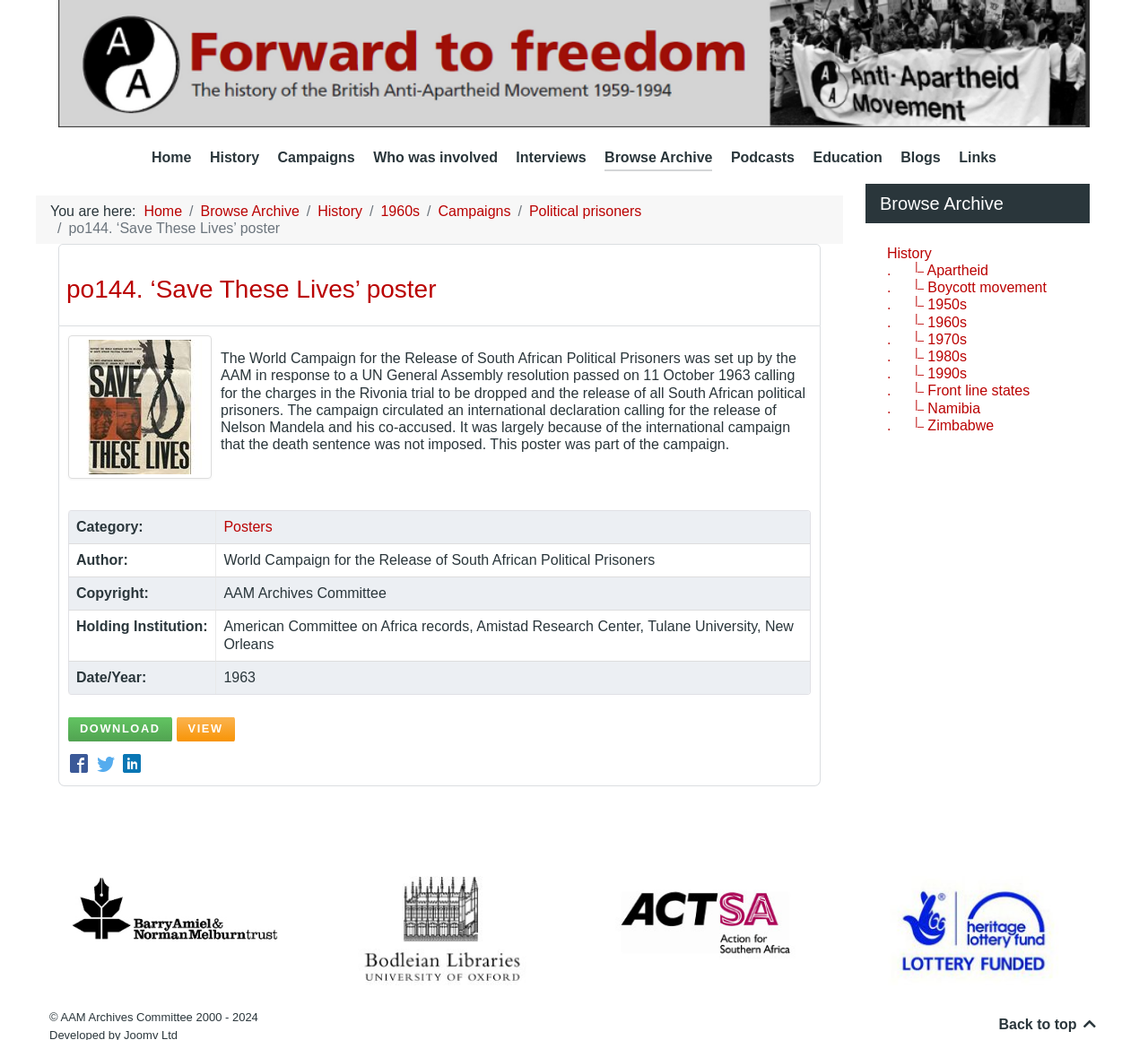What is the date of the poster?
Please provide a single word or phrase as your answer based on the image.

1963